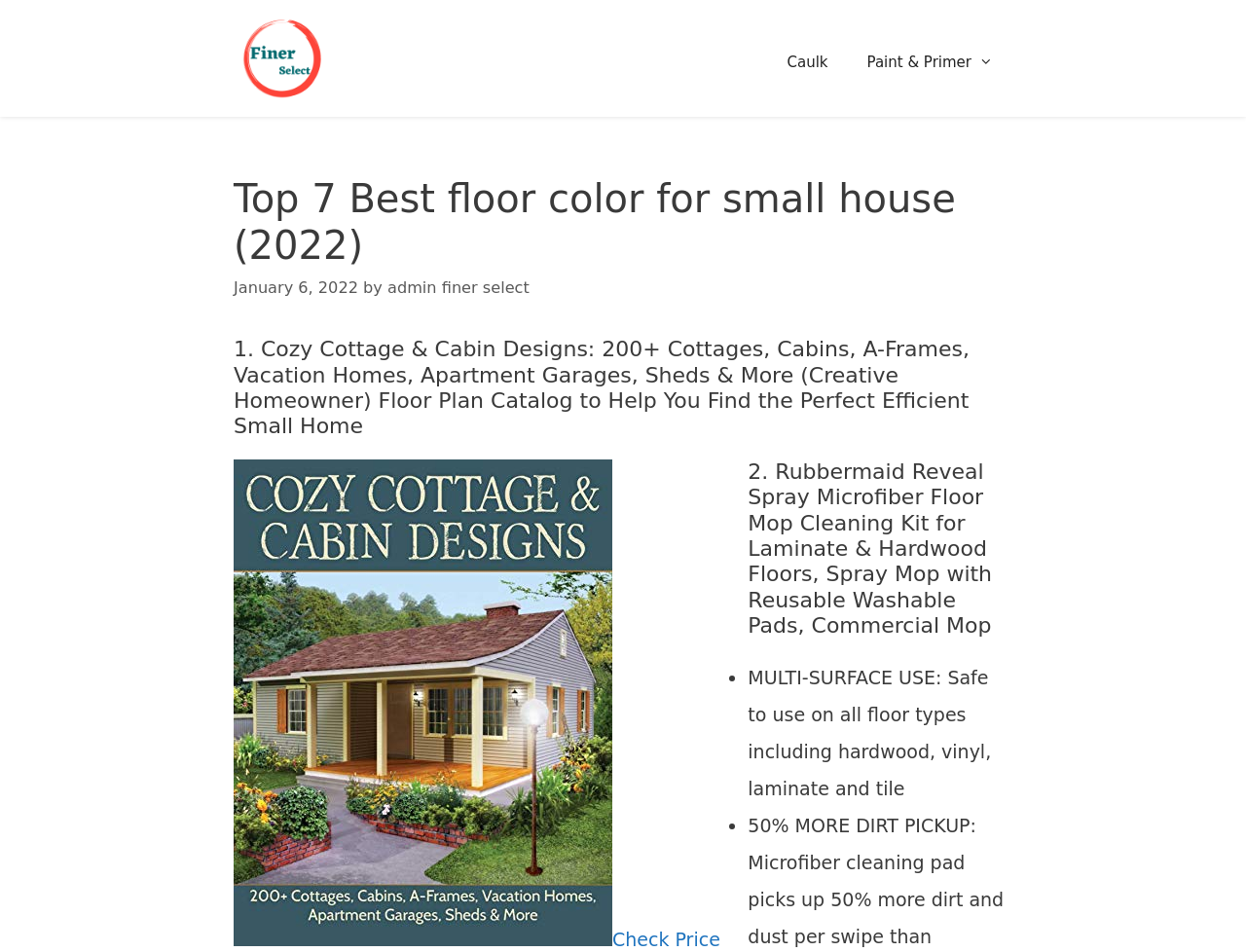Determine the bounding box coordinates for the HTML element described here: "Check Price".

[0.491, 0.975, 0.578, 0.998]